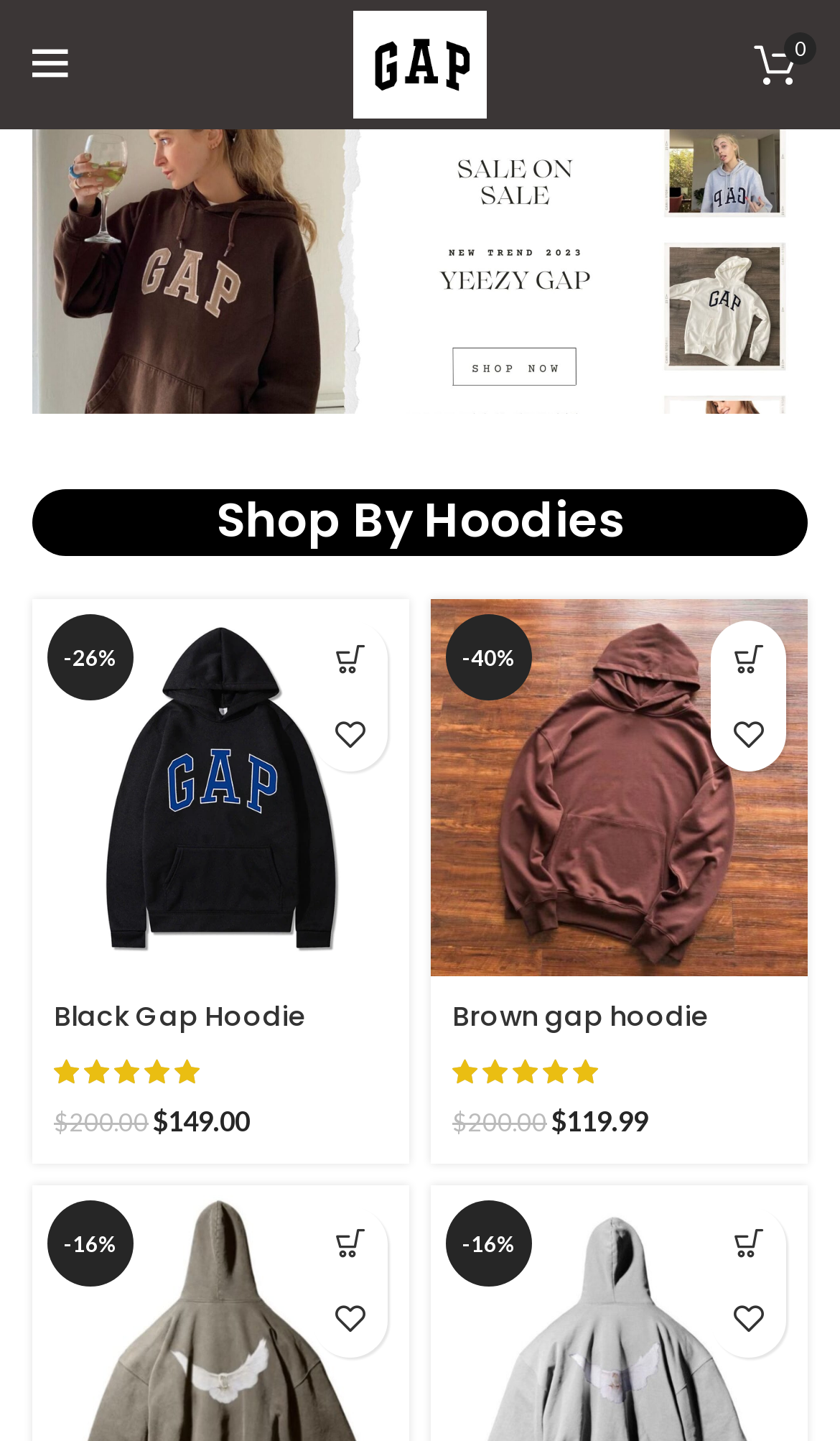What type of products are featured on this page?
Look at the image and answer the question using a single word or phrase.

Gap hoodies